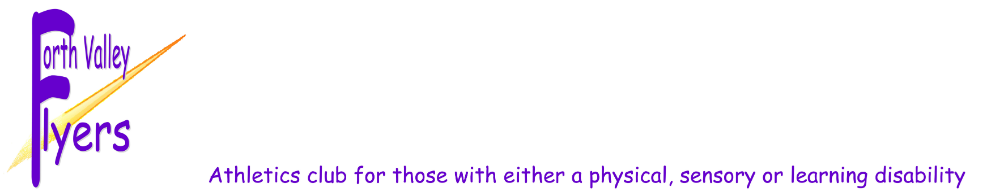Offer a detailed explanation of what is depicted in the image.

The image features the logo of the "Forth Valley Flyers," an athletics club dedicated to supporting individuals with physical, sensory, or learning disabilities. The design prominently displays the club's name, which is styled in vibrant purple lettering, enhancing its visibility and appeal. Accompanying this text is a dynamic graphic element, symbolizing movement and energy, and includes a bright orange accent. Below the logo, a tagline succinctly communicates the club's mission: "Athletics club for those with either a physical, sensory or learning disability," reinforcing its commitment to inclusivity and empowerment within the athletic community. This branding reflects the club's focus on fostering a supportive environment for all athletes.